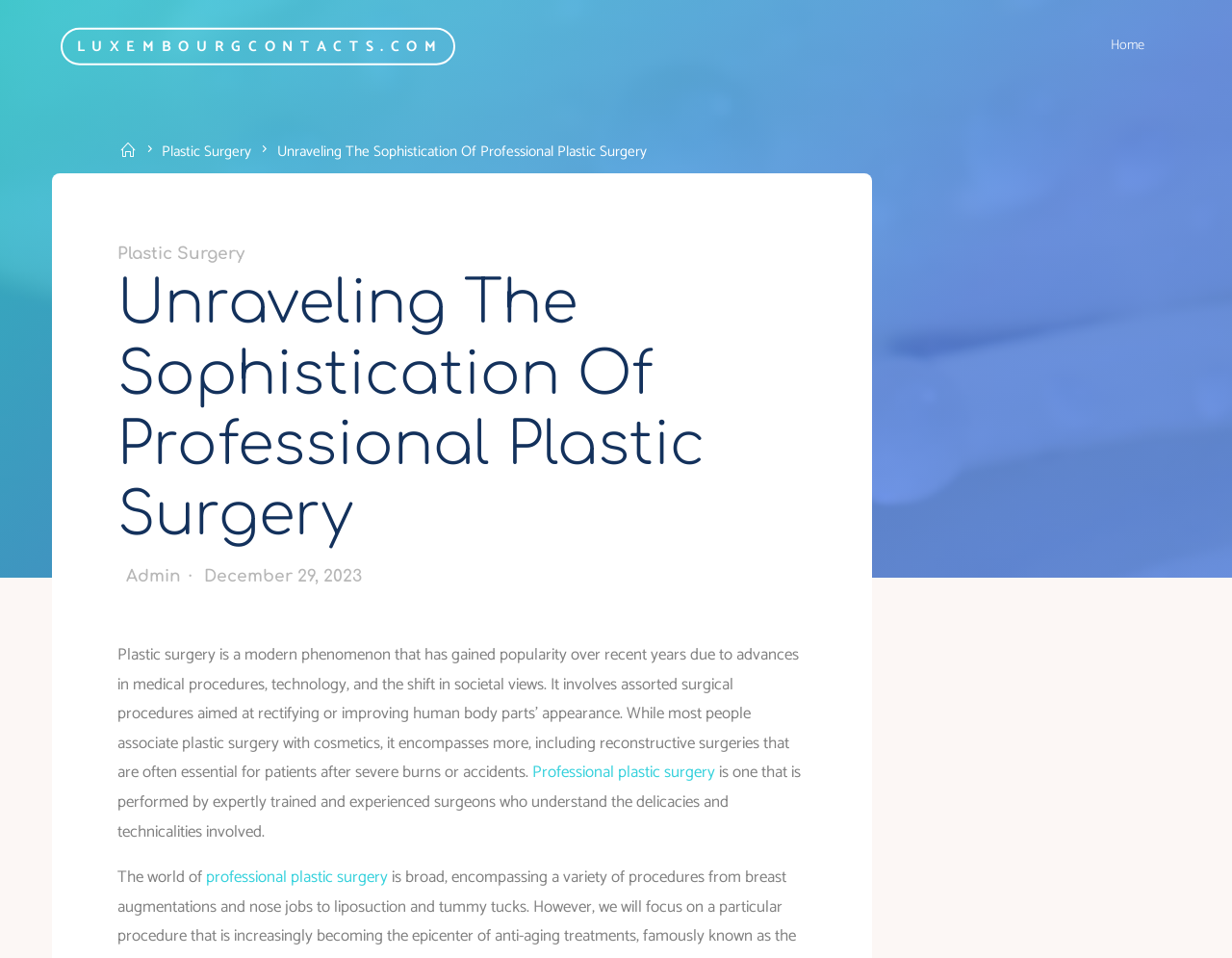Determine the bounding box coordinates of the clickable area required to perform the following instruction: "Click on the 'professional plastic surgery' link". The coordinates should be represented as four float numbers between 0 and 1: [left, top, right, bottom].

[0.167, 0.902, 0.315, 0.93]